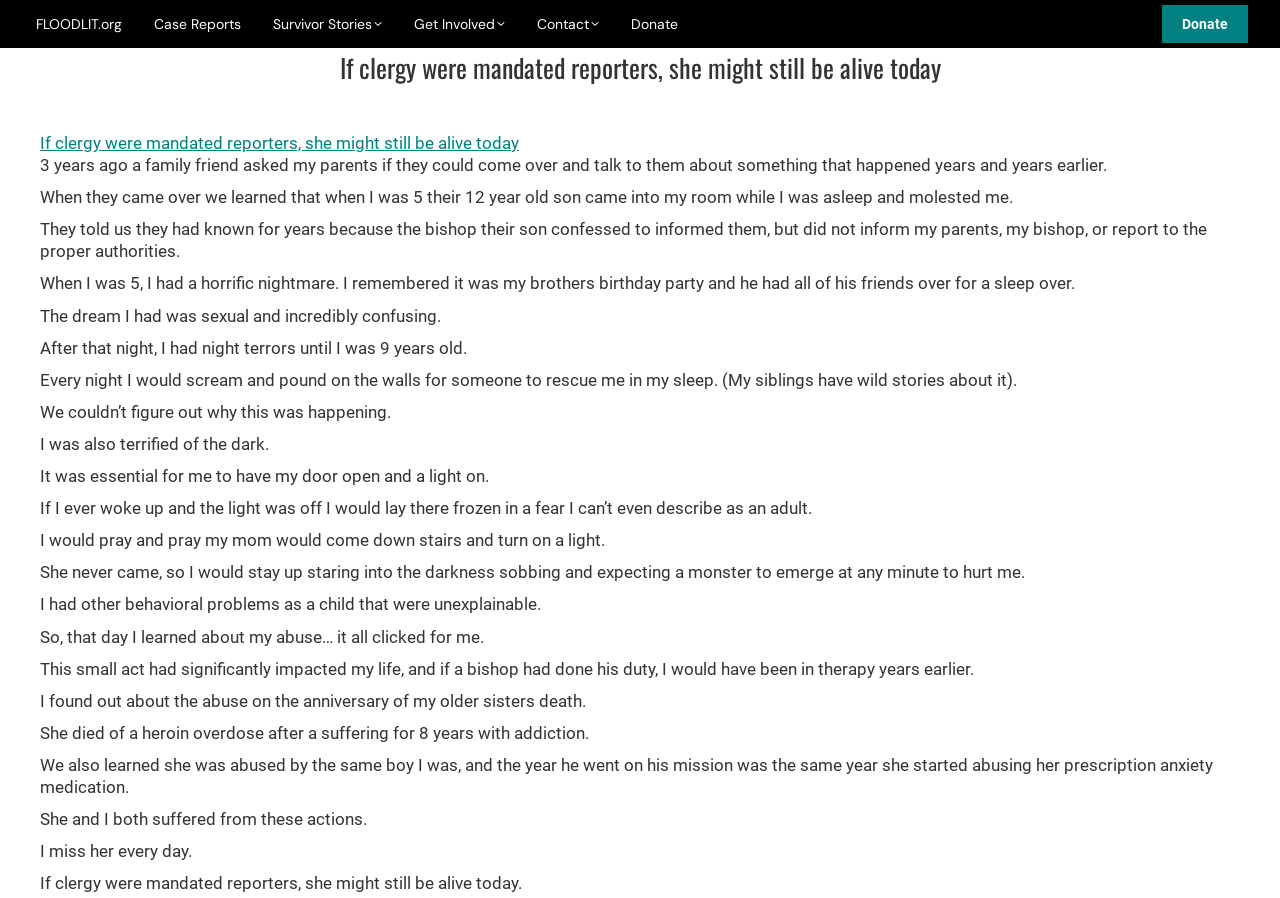Locate the bounding box coordinates of the element I should click to achieve the following instruction: "Visit FLOODLIT.org".

[0.025, 0.011, 0.098, 0.042]